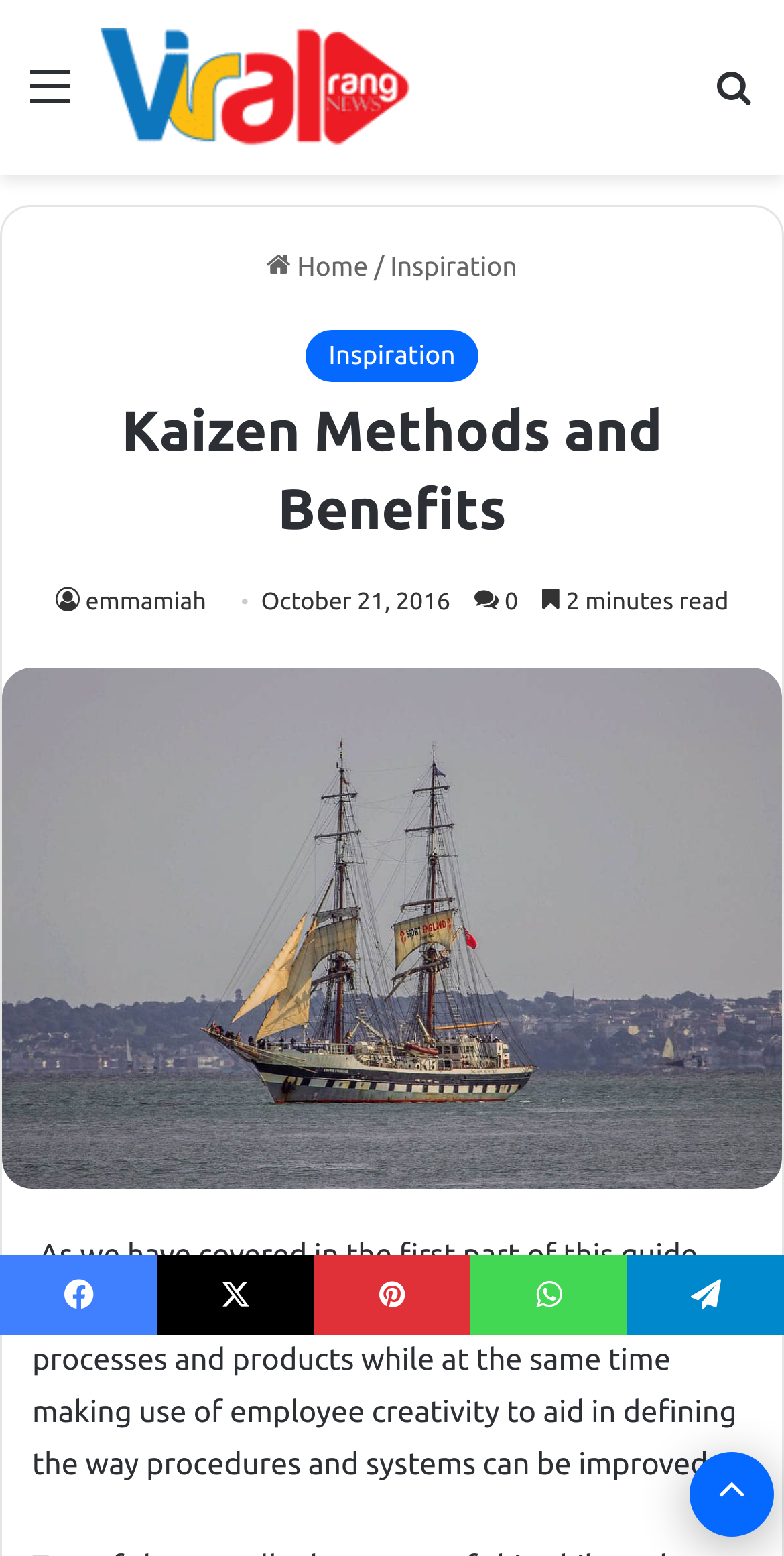Please identify the bounding box coordinates of the clickable region that I should interact with to perform the following instruction: "Search for something". The coordinates should be expressed as four float numbers between 0 and 1, i.e., [left, top, right, bottom].

[0.91, 0.037, 0.962, 0.095]